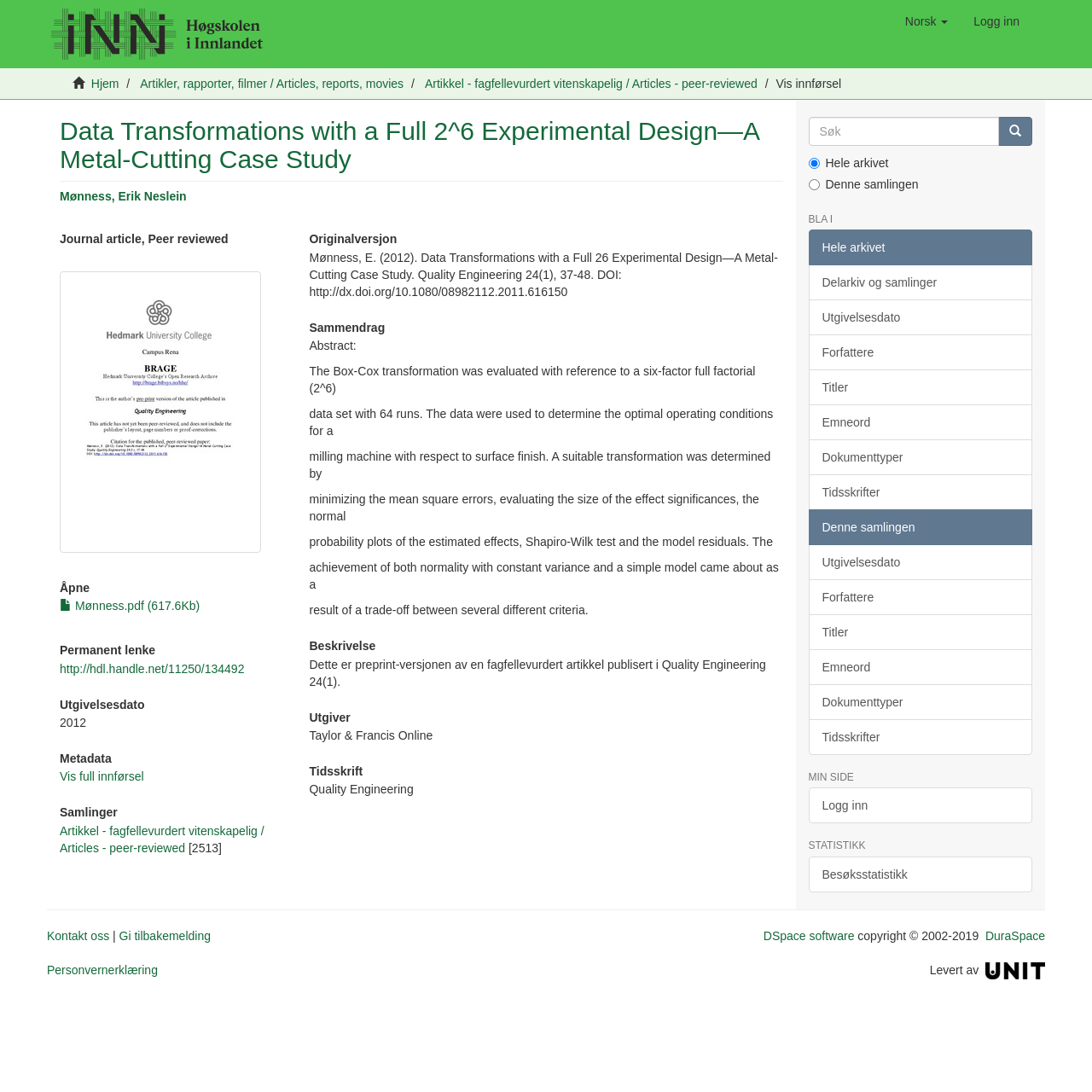Provide a single word or phrase answer to the question: 
What is the publication date of the article?

2012